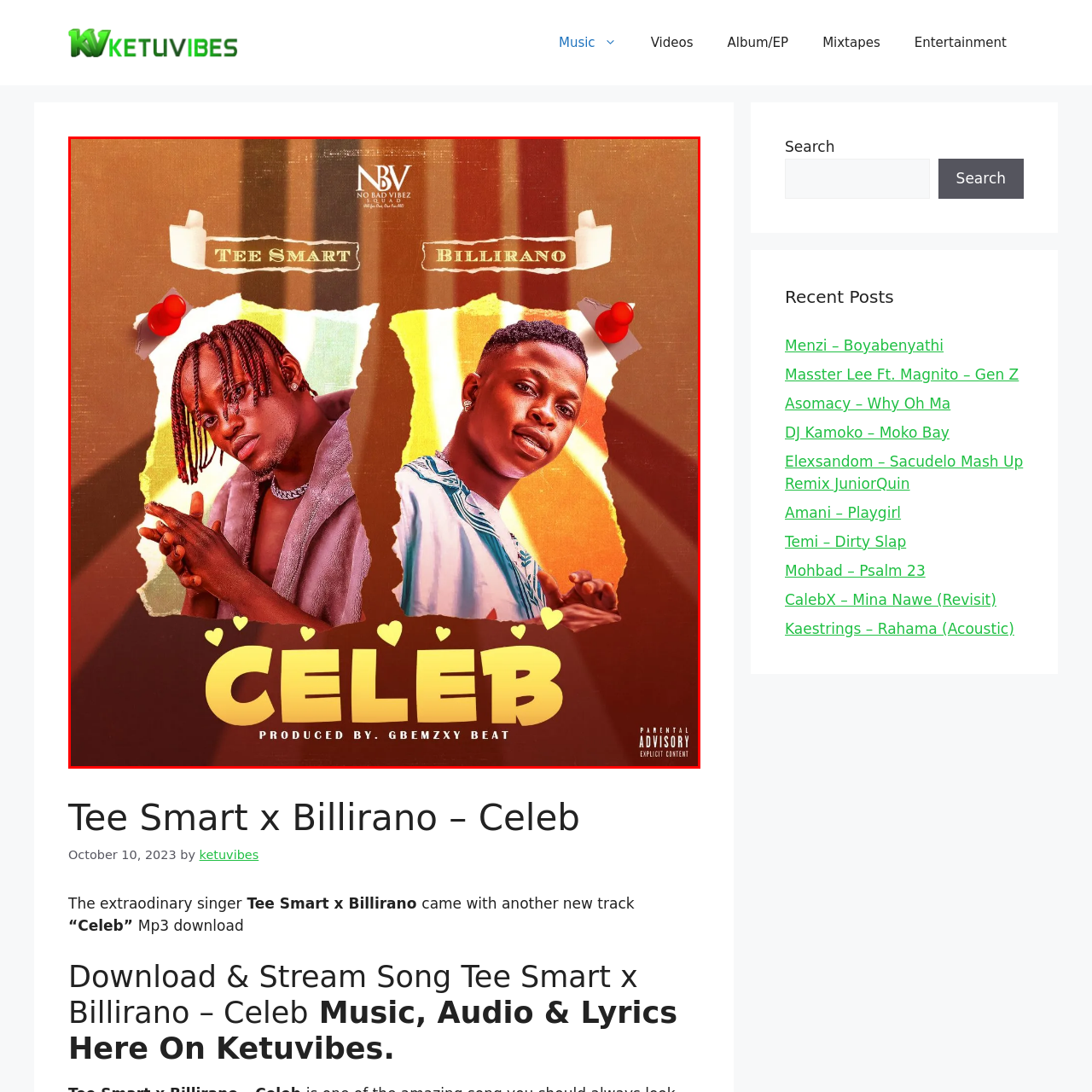Offer a detailed description of the content within the red-framed image.

The image showcases the cover art for the track "Celeb" by artists Tee Smart and Billirano, marking their vibrant collaboration. Tee Smart, with braided hair and a stylish gray outfit, strikes a charismatic pose on the left, while Billirano, exuding confidence in a striped shirt, complements him on the right. The background features bright, contrasting colors that enhance the lively atmosphere of the artwork. Prominently displayed at the center is the title "Celeb," highlighted with playful heart motifs, signaling the upbeat nature of their music. The production credit, "Produced by Gbemzxy Beat," is nestled at the bottom, indicating the creative team behind this exciting release. This artwork reflects the energy and flair characteristic of contemporary Afrobeat music.